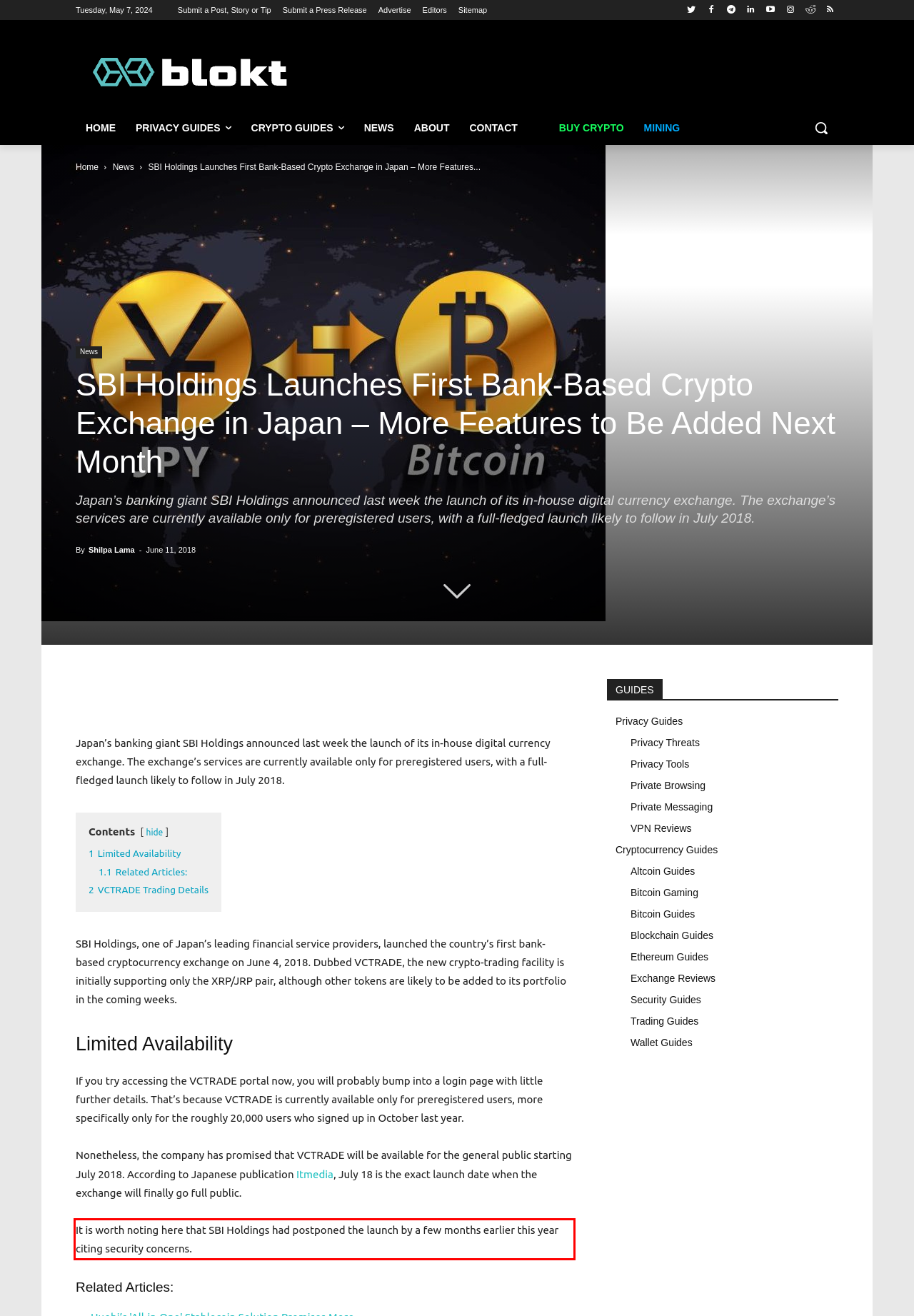You are provided with a screenshot of a webpage featuring a red rectangle bounding box. Extract the text content within this red bounding box using OCR.

It is worth noting here that SBI Holdings had postponed the launch by a few months earlier this year citing security concerns.